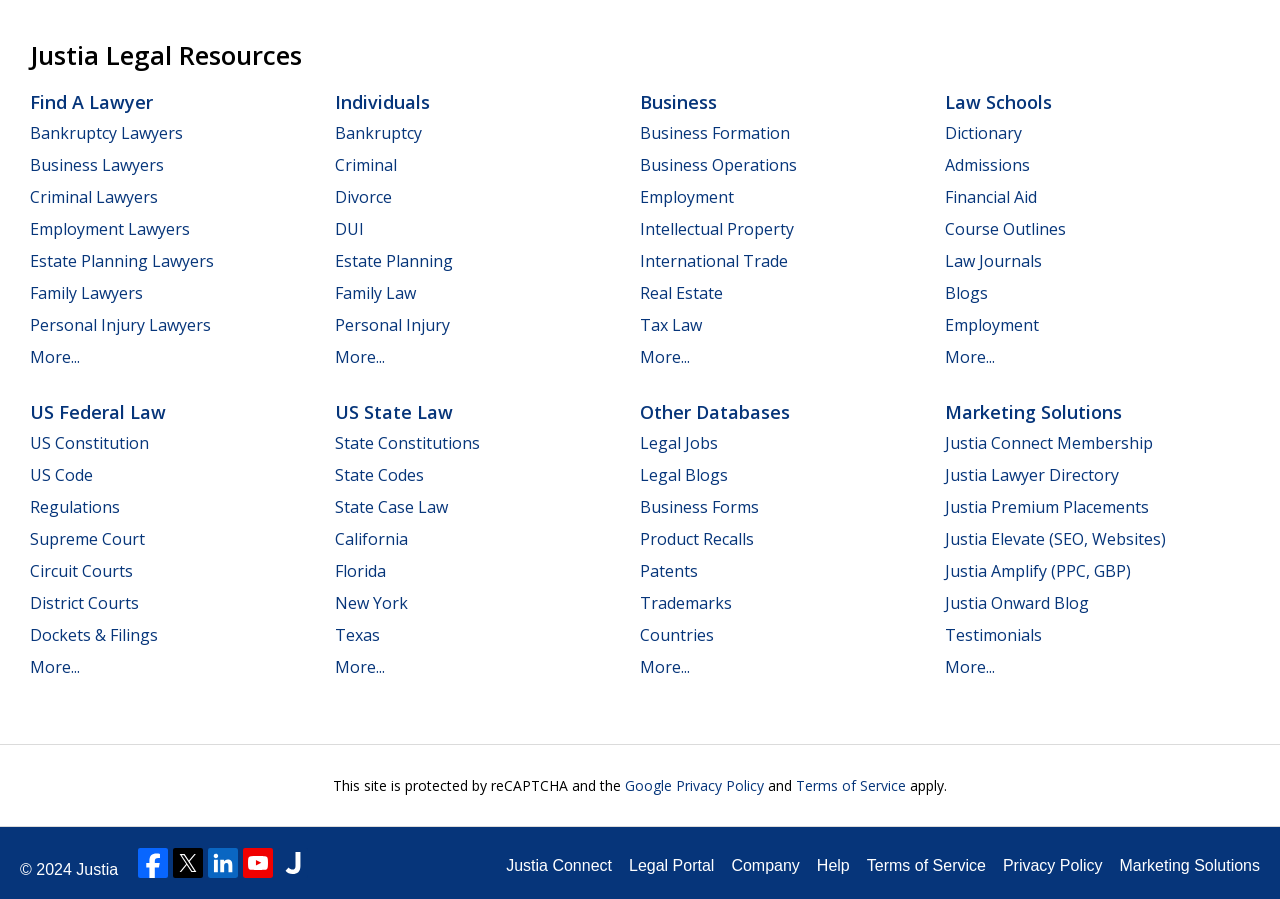Determine the coordinates of the bounding box for the clickable area needed to execute this instruction: "Click on Find A Lawyer".

[0.023, 0.1, 0.12, 0.126]